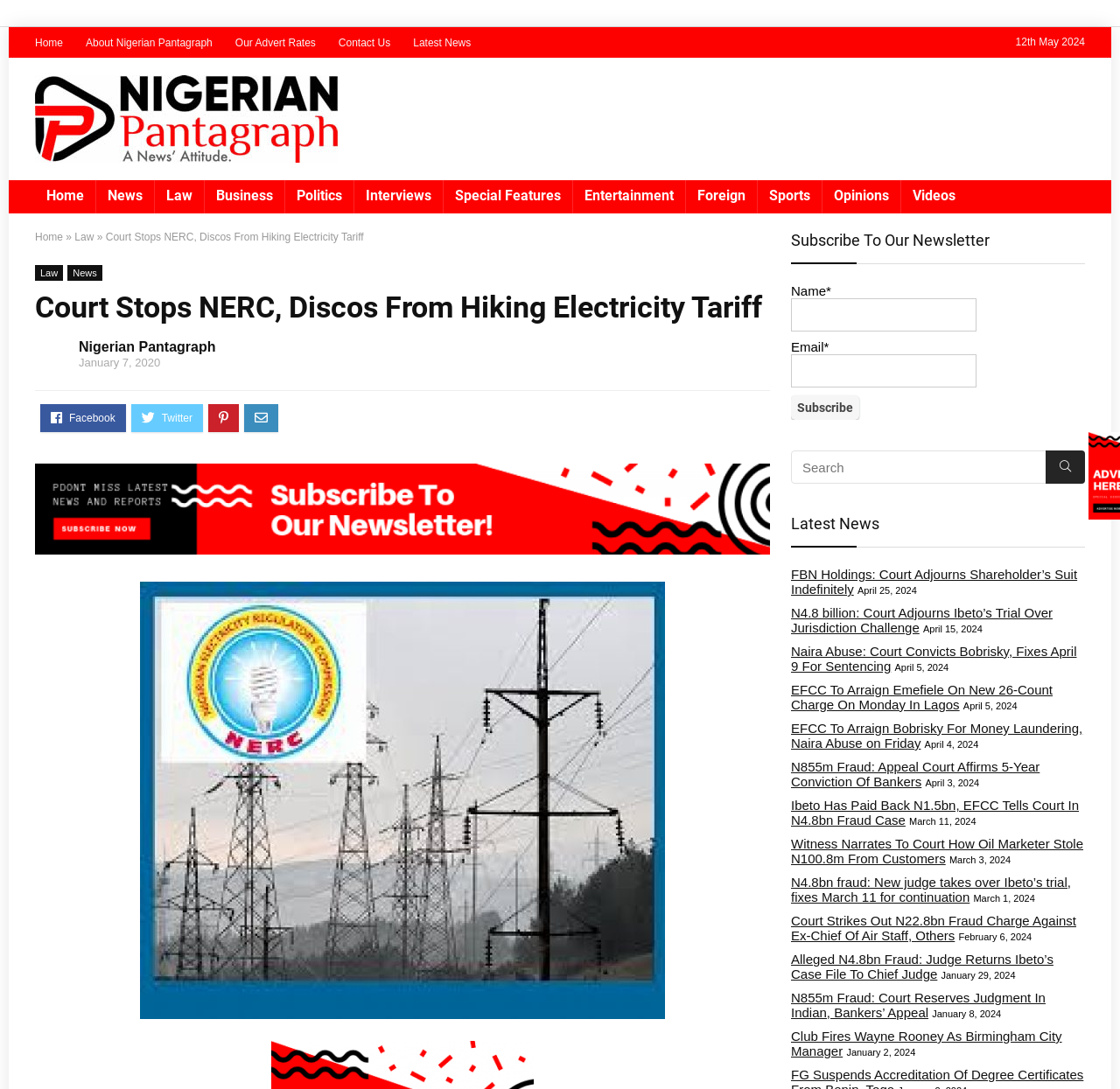What is the purpose of the textbox with the label 'Name*'
Kindly answer the question with as much detail as you can.

I found the purpose by looking at the static text 'Subscribe To Our Newsletter' which is located above the textbox with the label 'Name*'.